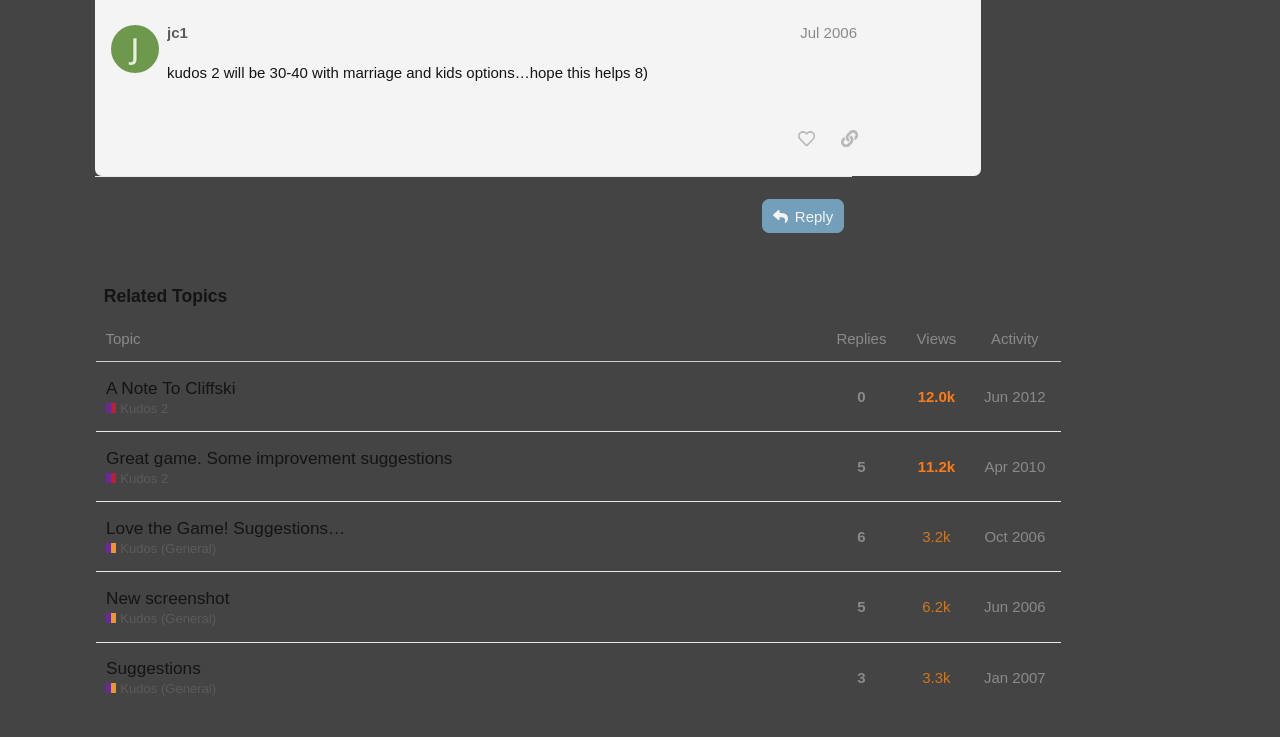Provide the bounding box coordinates of the section that needs to be clicked to accomplish the following instruction: "View related topic 'A Note To Cliffski Kudos 2'."

[0.075, 0.508, 0.644, 0.586]